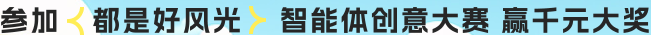What is the theme of the competition?
Examine the screenshot and reply with a single word or phrase.

Artificial intelligence creativity